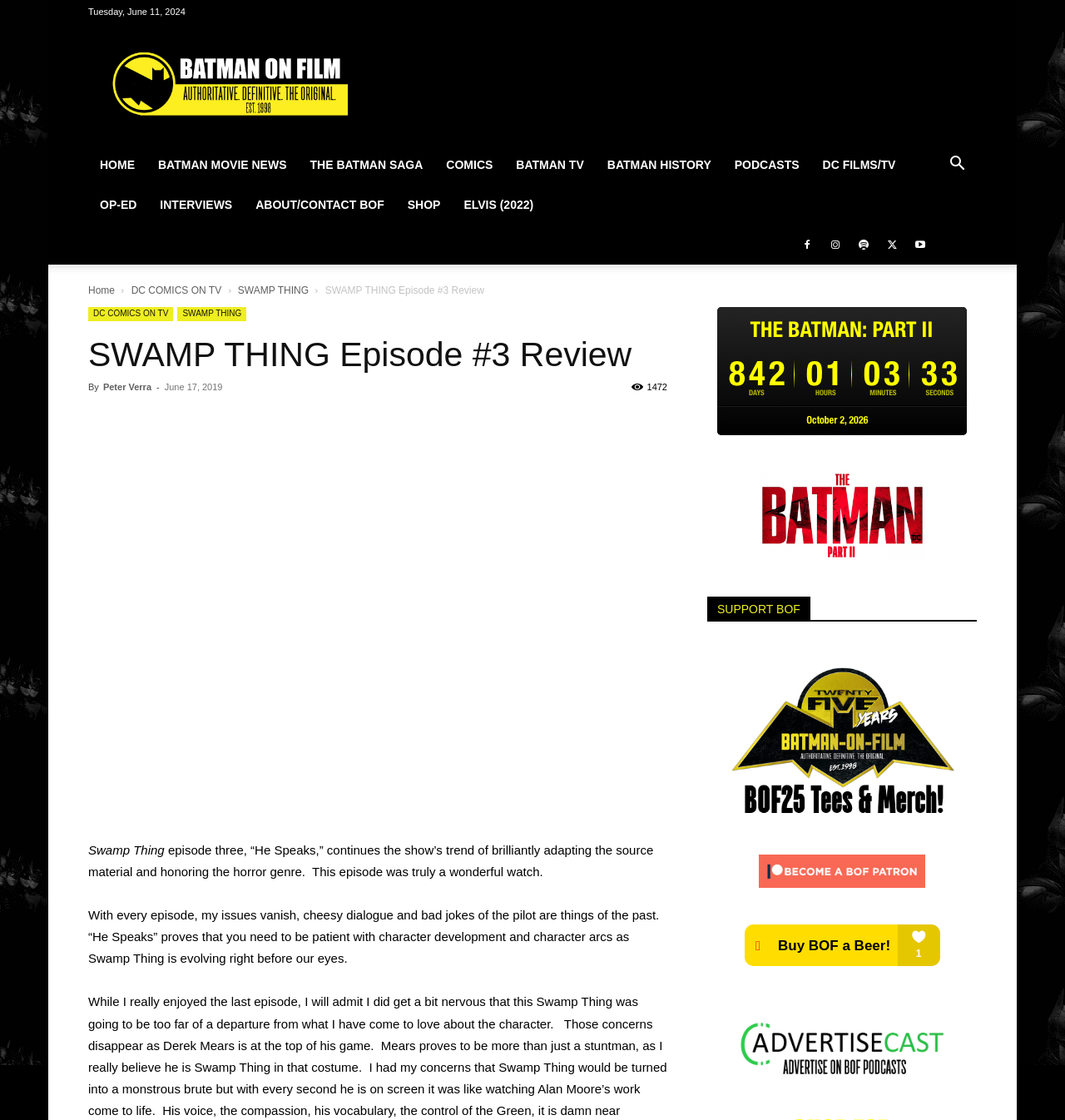Identify the bounding box coordinates of the clickable region to carry out the given instruction: "Read the 'SWAMP THING Episode #3 Review'".

[0.305, 0.254, 0.455, 0.264]